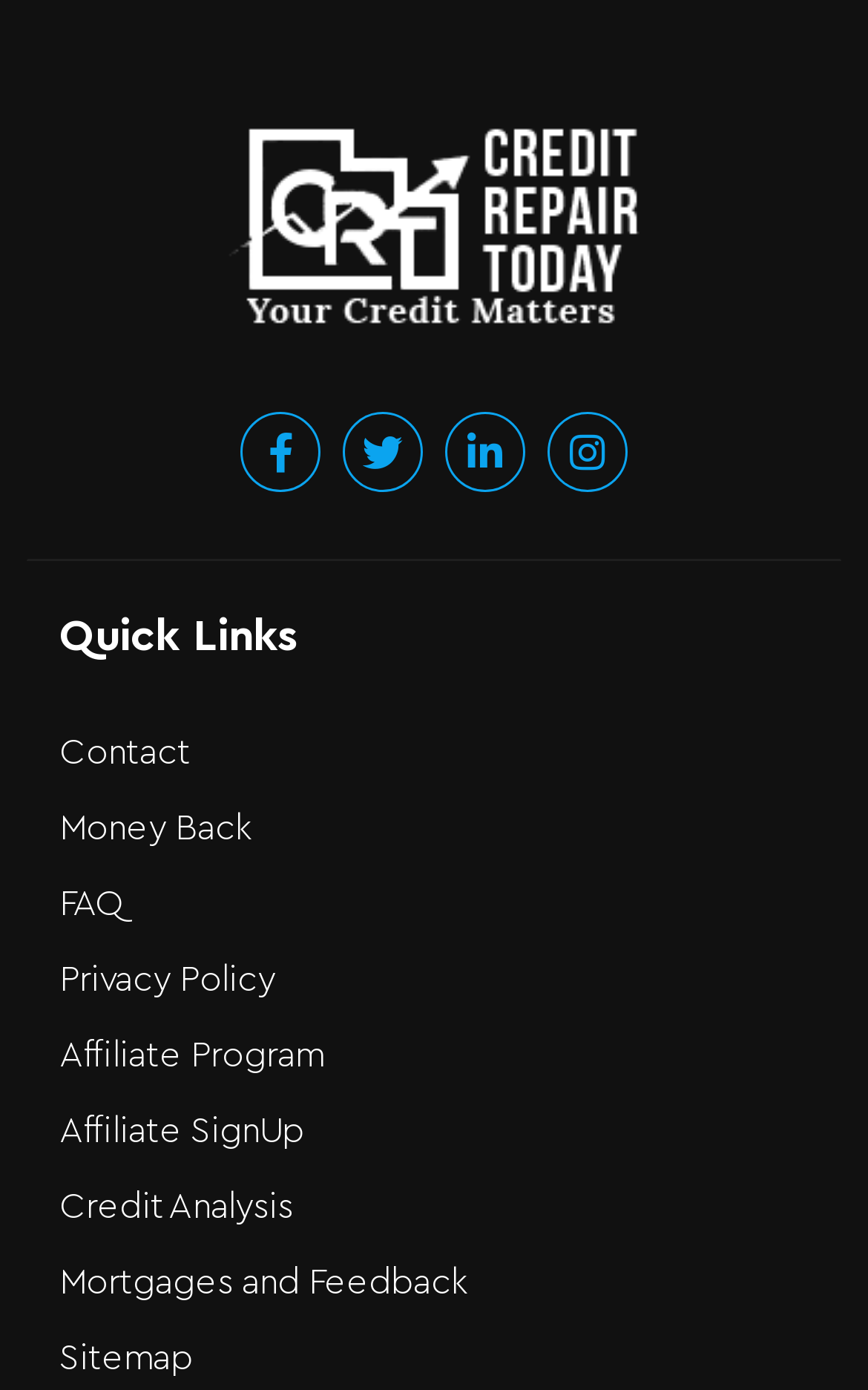What is the vertical position of the 'Quick Links' heading?
Please provide a single word or phrase based on the screenshot.

Above the links